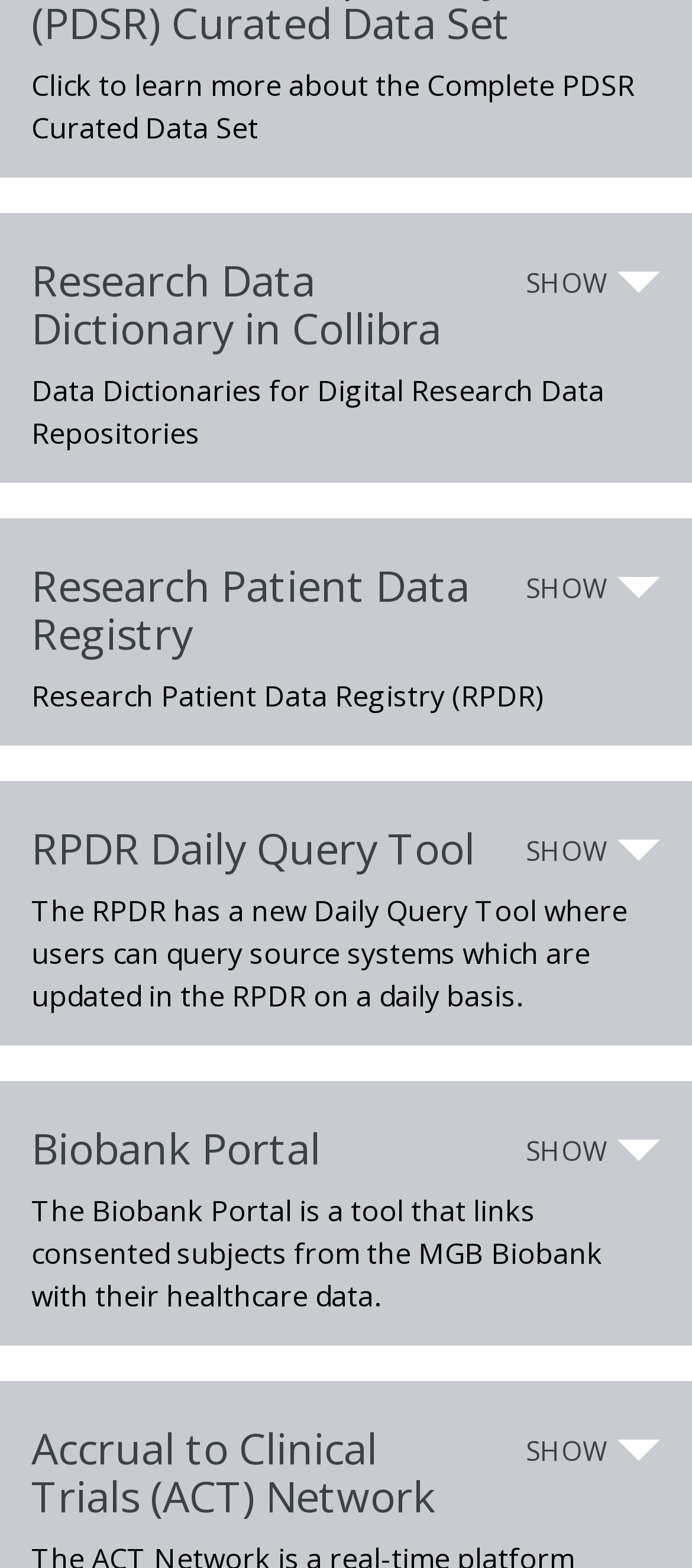Extract the bounding box coordinates for the UI element described as: "Research Data Dictionary in Collibra".

[0.0, 0.136, 0.909, 0.236]